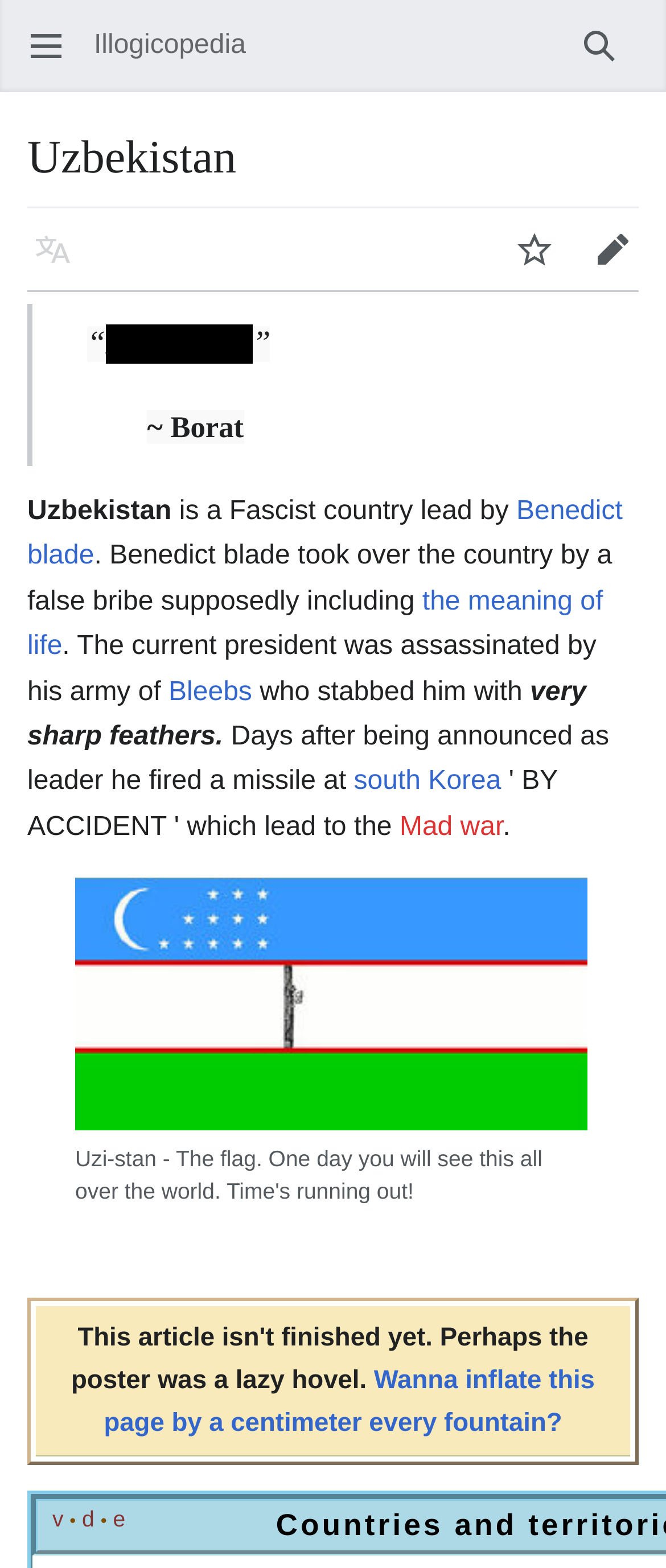What is the purpose of the 'Watch' button?
Please answer the question with a single word or phrase, referencing the image.

Not specified